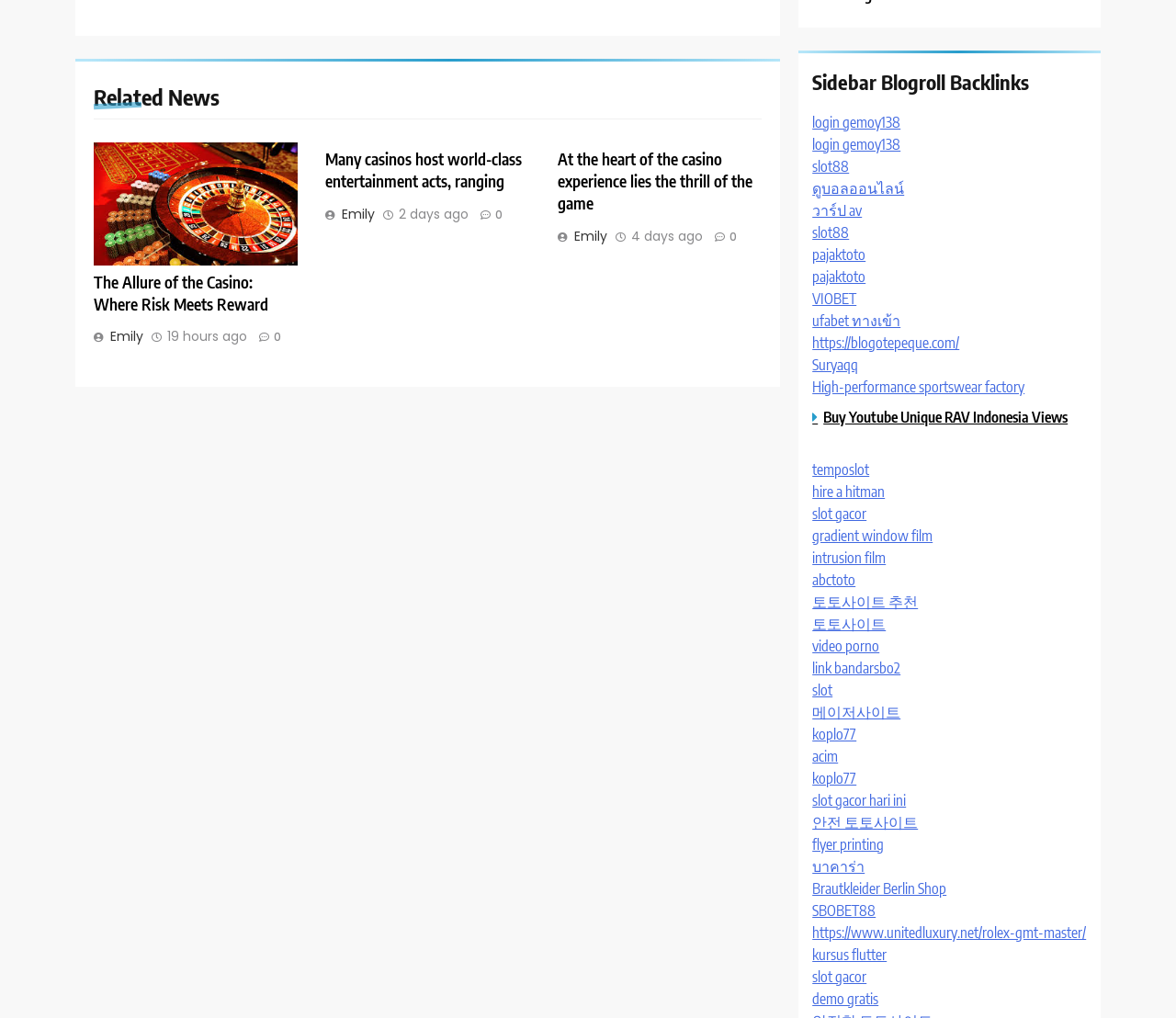Locate the bounding box coordinates of the region to be clicked to comply with the following instruction: "Visit the Home page". The coordinates must be four float numbers between 0 and 1, in the form [left, top, right, bottom].

None